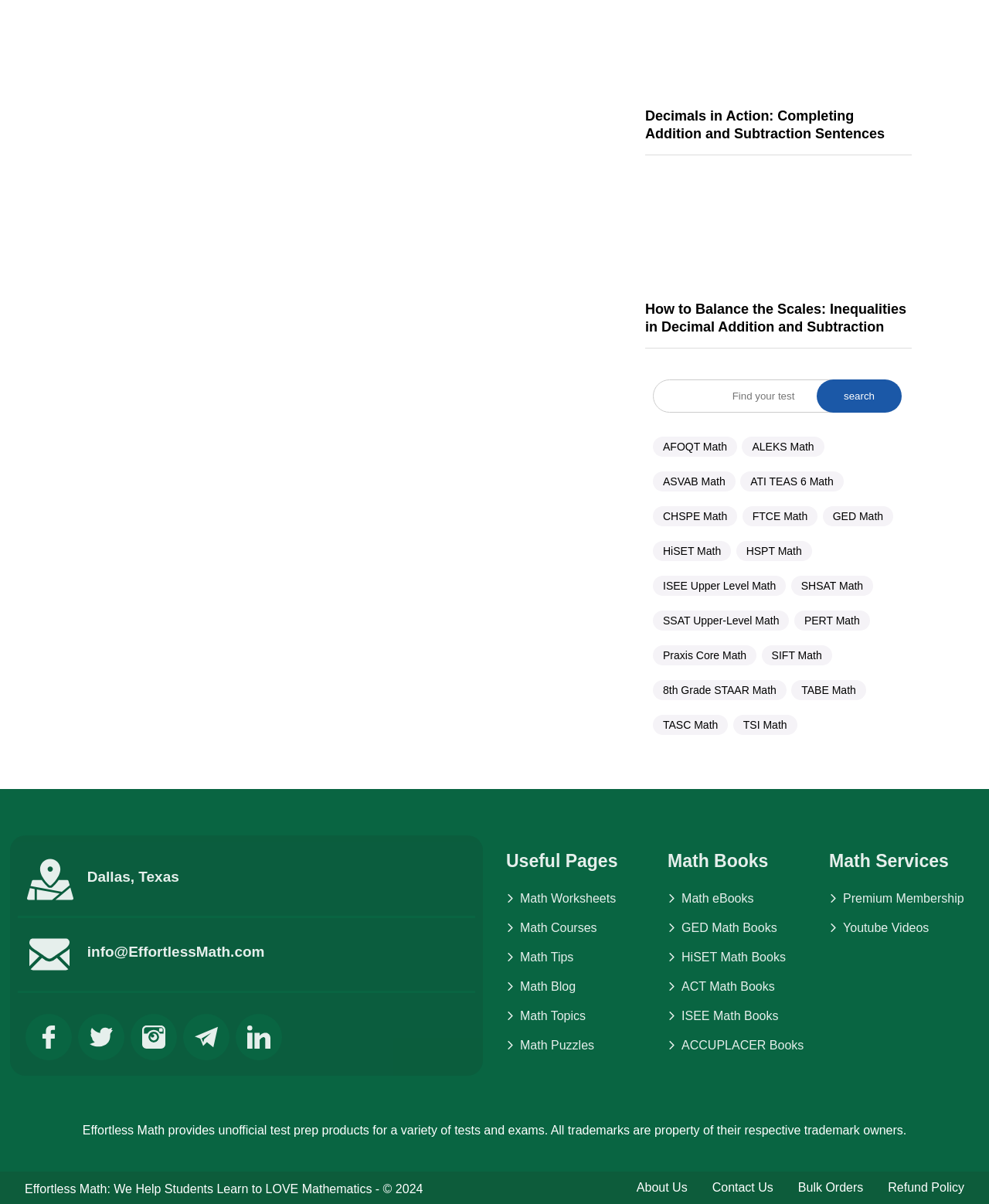Given the element description ACT Math Books, predict the bounding box coordinates for the UI element in the webpage screenshot. The format should be (top-left x, top-left y, bottom-right x, bottom-right y), and the values should be between 0 and 1.

[0.675, 0.814, 0.815, 0.826]